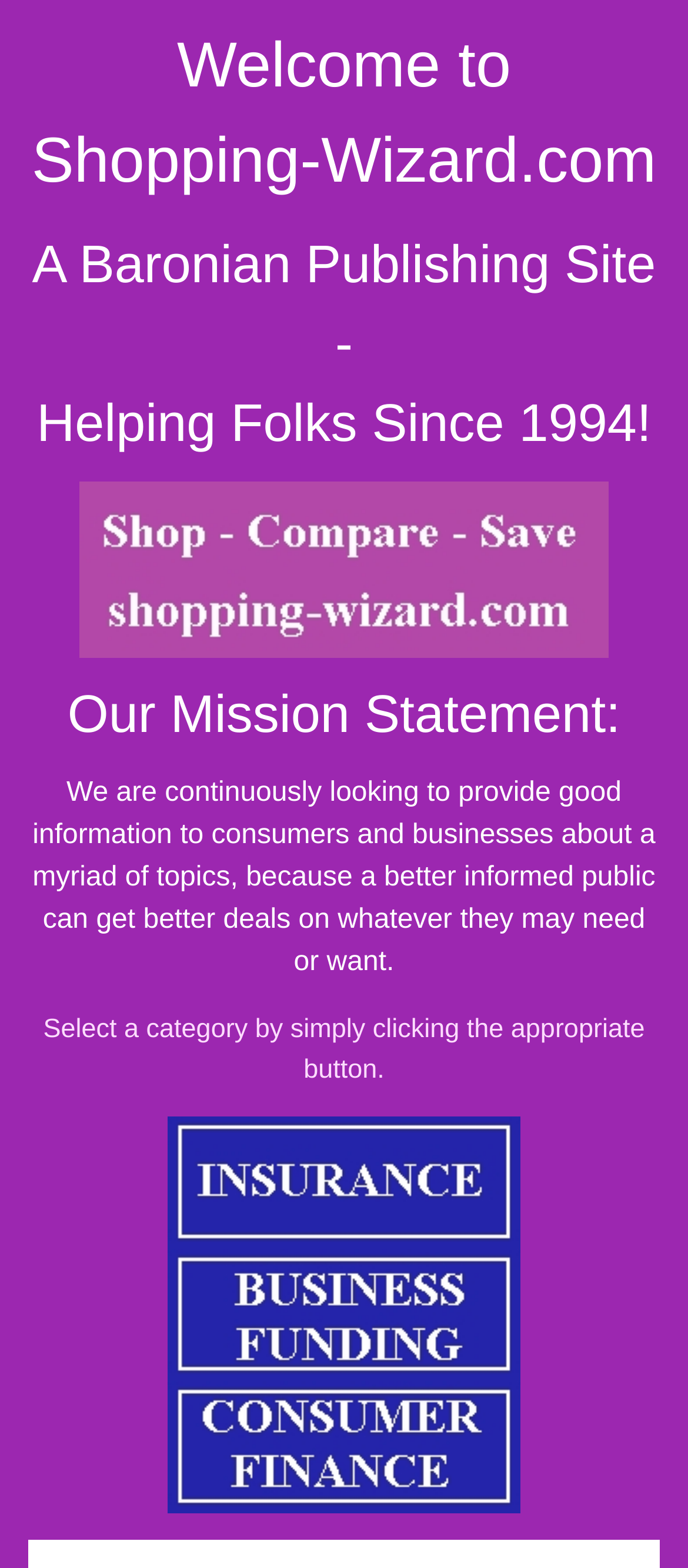Locate and provide the bounding box coordinates for the HTML element that matches this description: "alt="Business Funding"".

[0.244, 0.829, 0.756, 0.848]